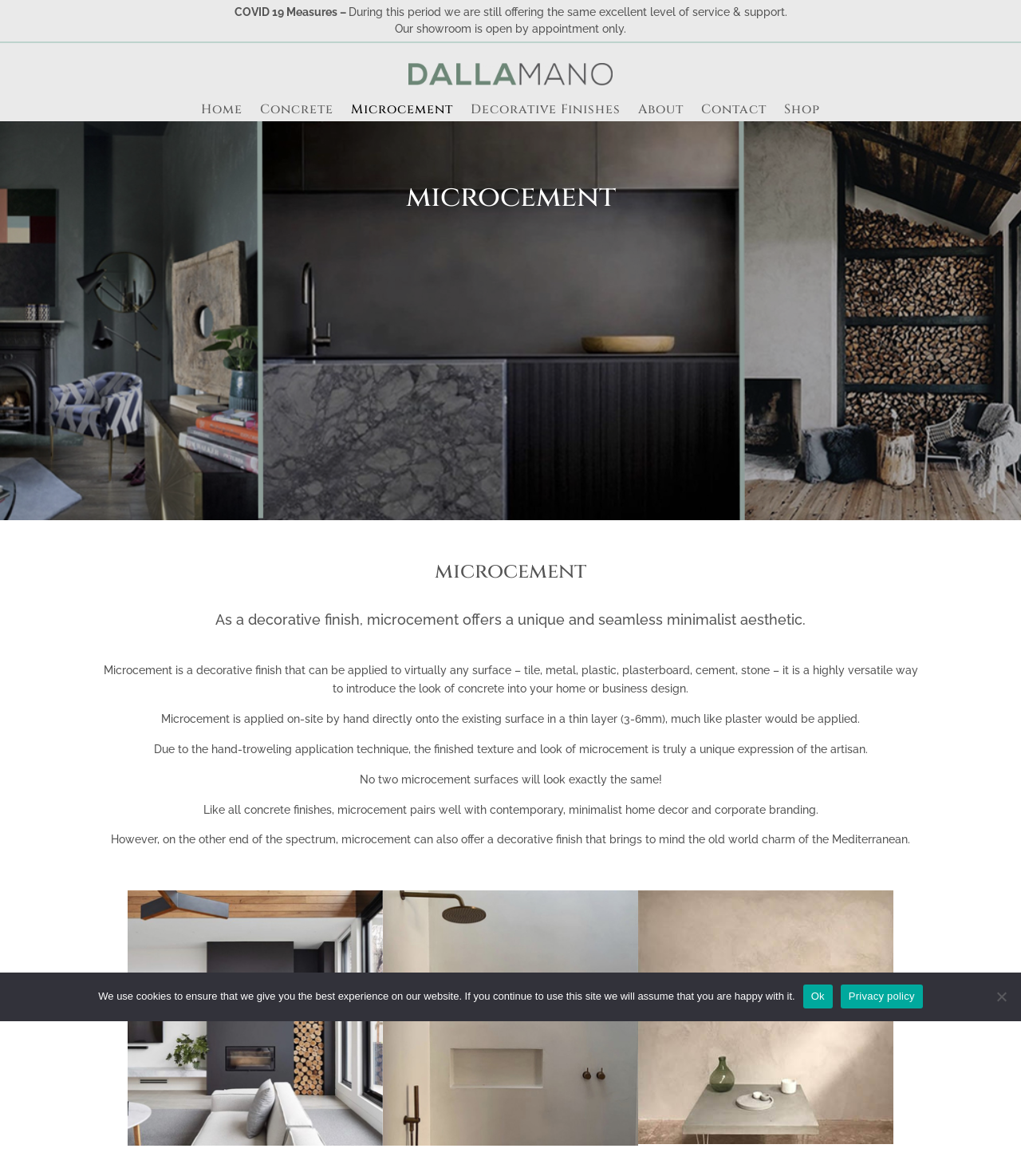Locate the bounding box coordinates of the area that needs to be clicked to fulfill the following instruction: "Click Ok". The coordinates should be in the format of four float numbers between 0 and 1, namely [left, top, right, bottom].

[0.786, 0.837, 0.815, 0.857]